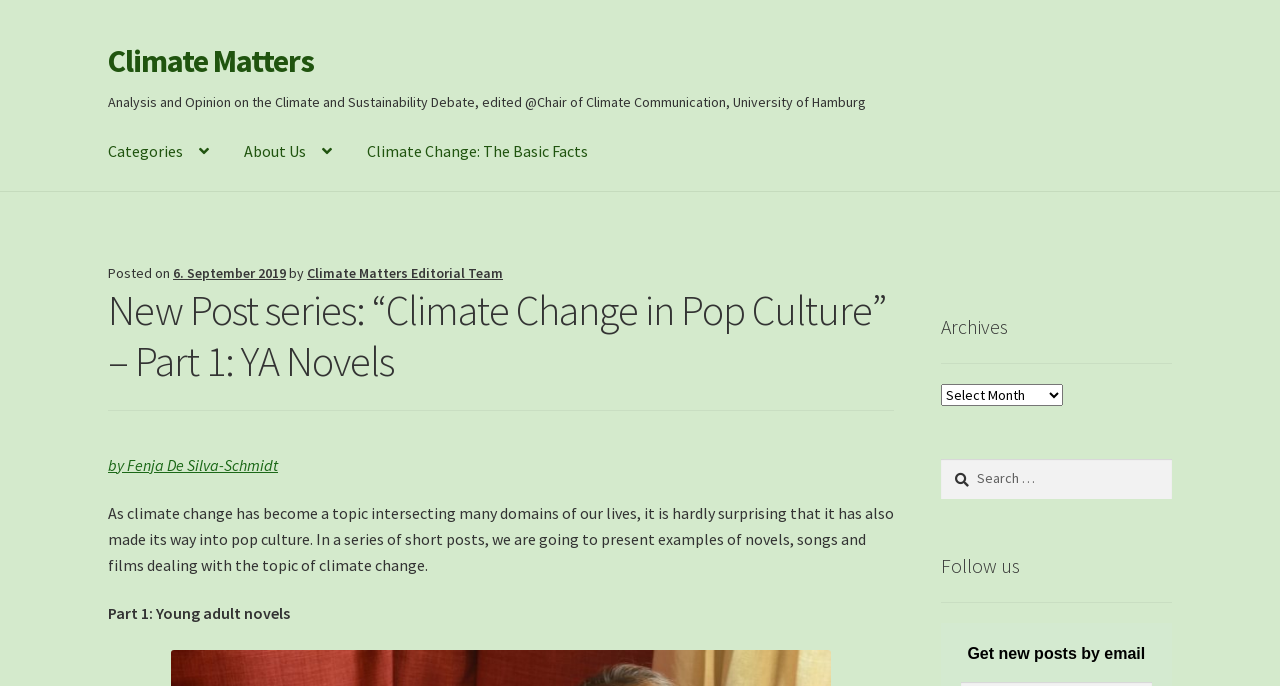Please identify the bounding box coordinates of the area that needs to be clicked to follow this instruction: "Follow us".

[0.735, 0.807, 0.797, 0.843]